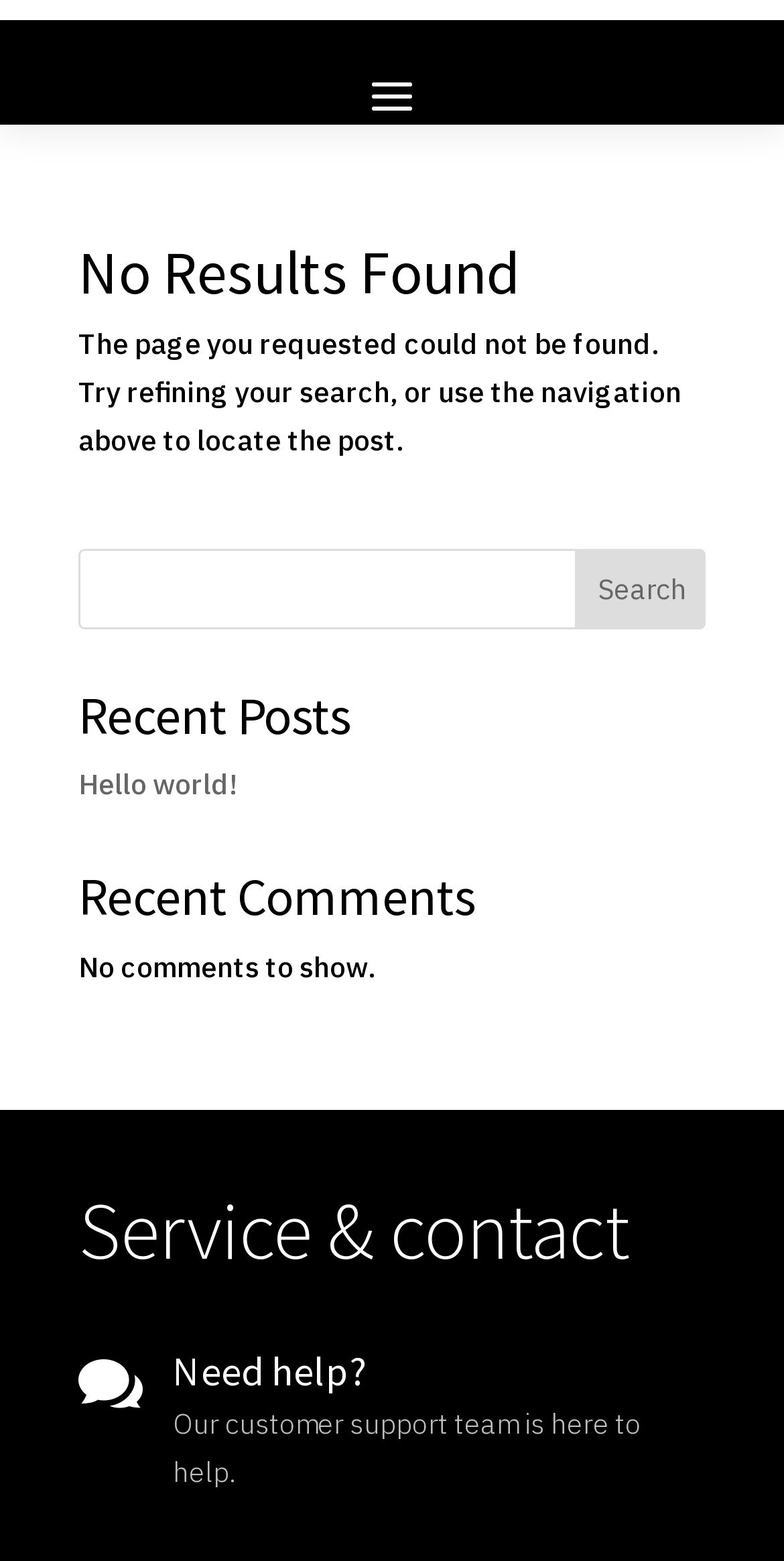What is the main error message on this page?
Provide an in-depth answer to the question, covering all aspects.

The main error message on this page is 'Page not found' because the article heading says 'No Results Found' and the static text below it explains that the page requested could not be found.